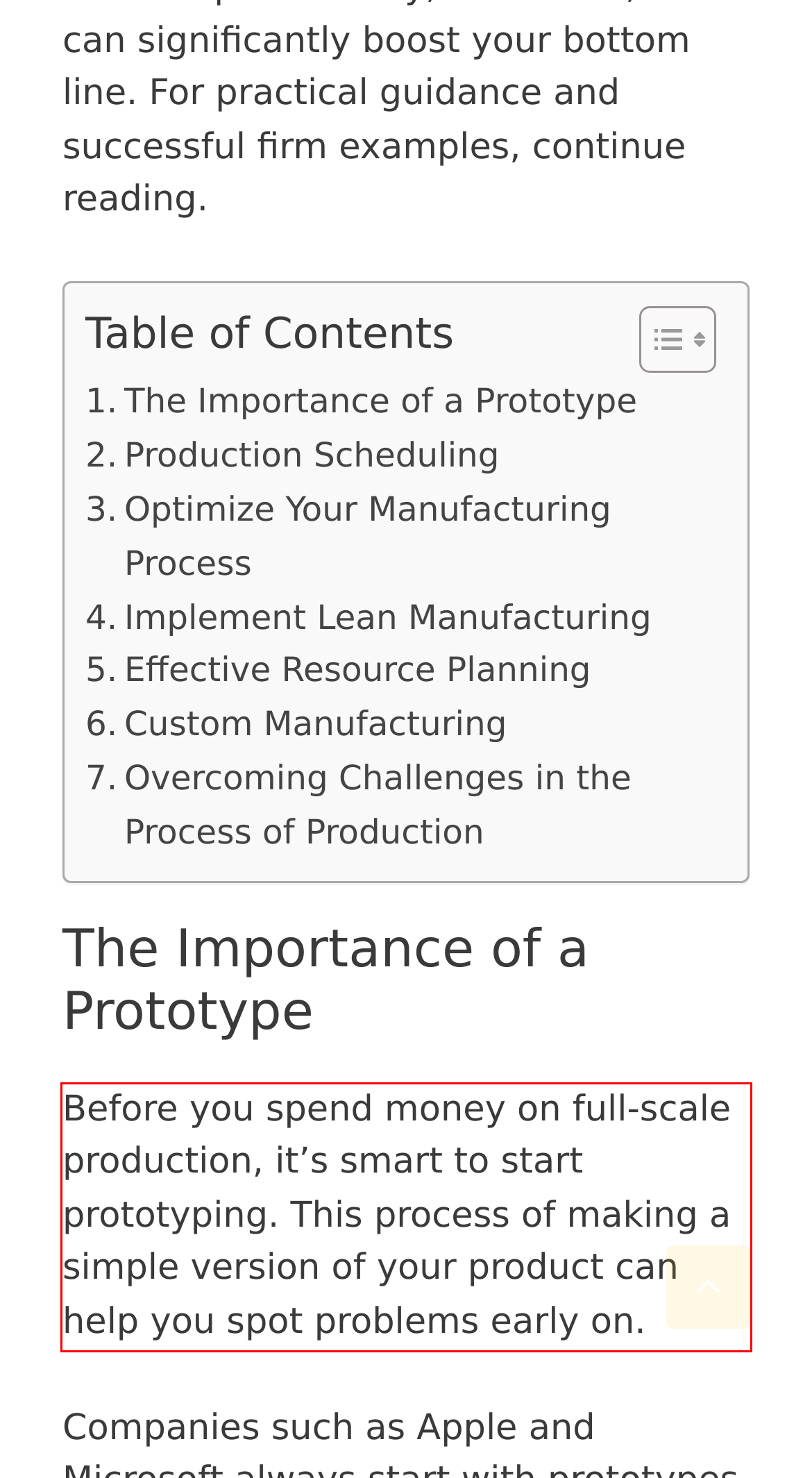You have a webpage screenshot with a red rectangle surrounding a UI element. Extract the text content from within this red bounding box.

Before you spend money on full-scale production, it’s smart to start prototyping. This process of making a simple version of your product can help you spot problems early on.